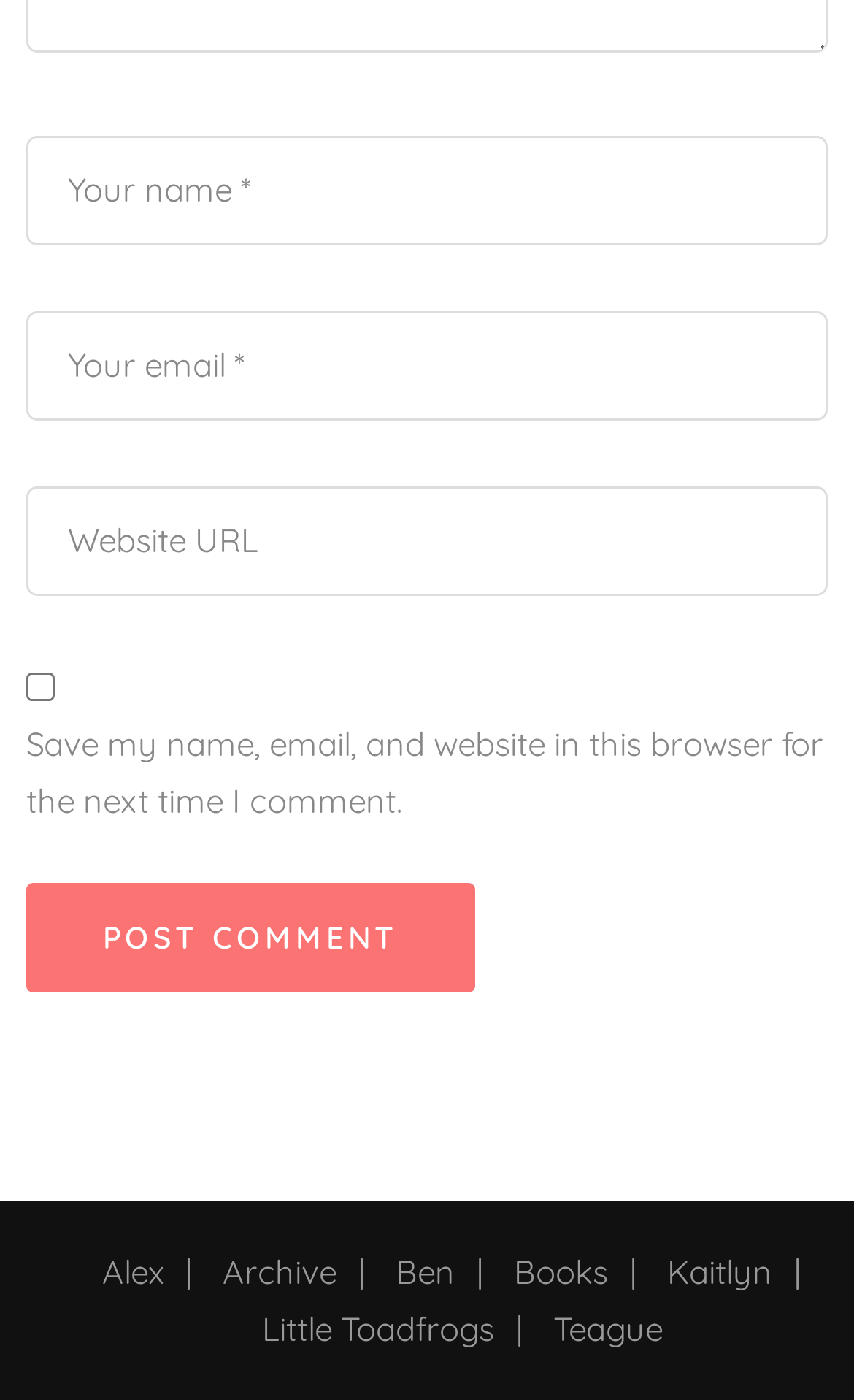Locate the bounding box for the described UI element: "name="author" placeholder="Your name *"". Ensure the coordinates are four float numbers between 0 and 1, formatted as [left, top, right, bottom].

[0.031, 0.097, 0.969, 0.175]